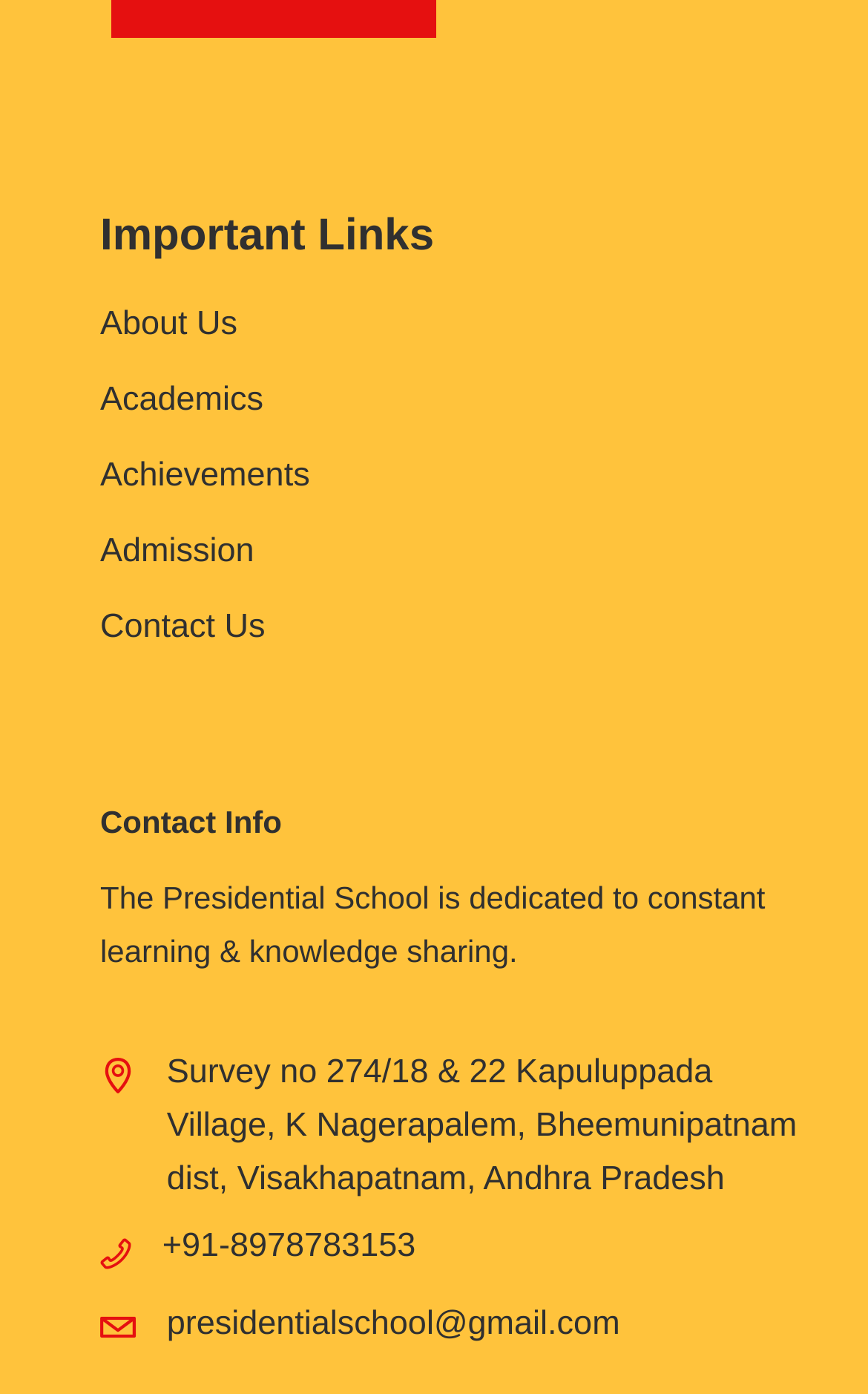Determine the bounding box coordinates (top-left x, top-left y, bottom-right x, bottom-right y) of the UI element described in the following text: +91-8978783153

[0.115, 0.881, 0.885, 0.922]